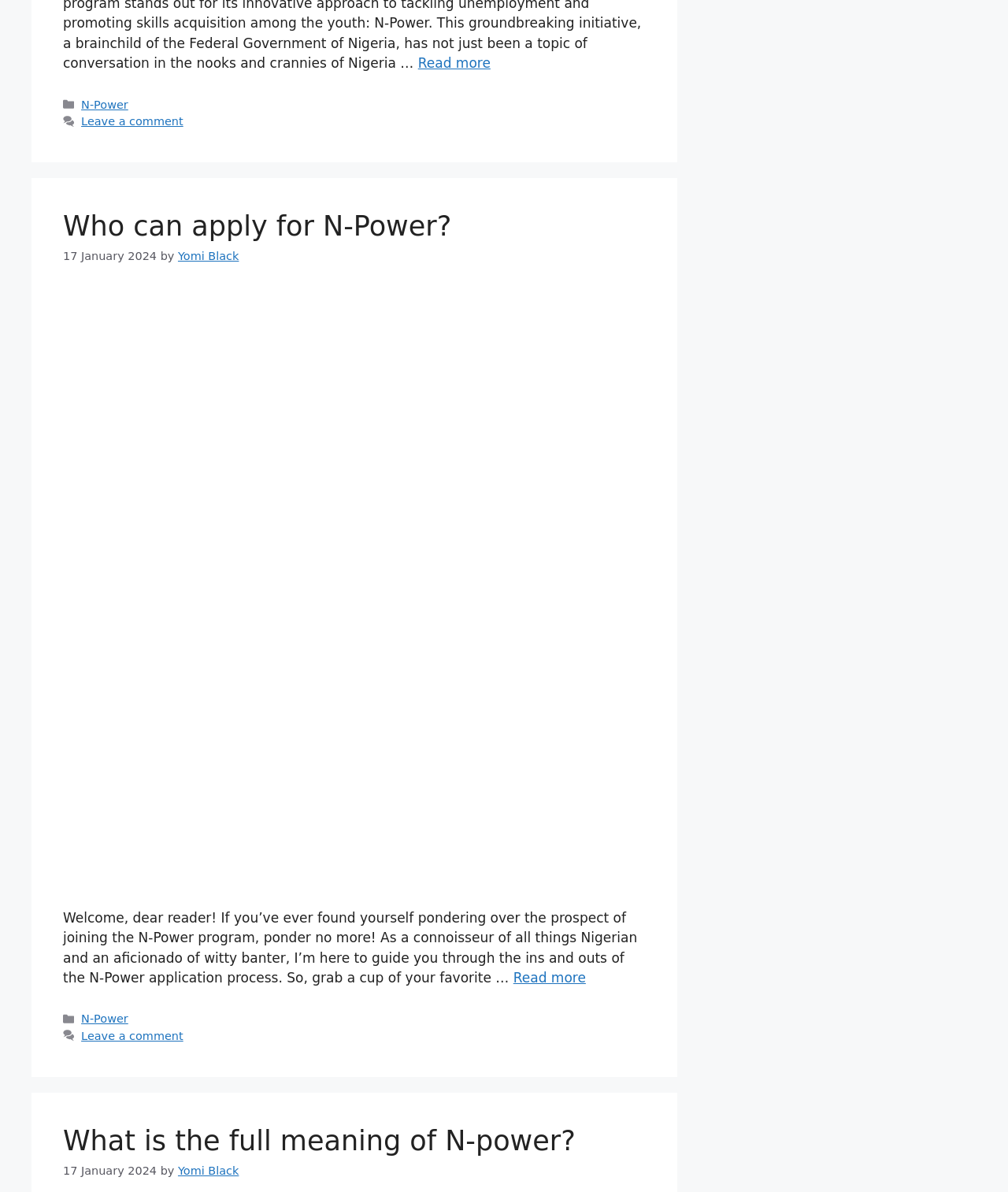How many categories are mentioned in the footer?
Refer to the screenshot and answer in one word or phrase.

1